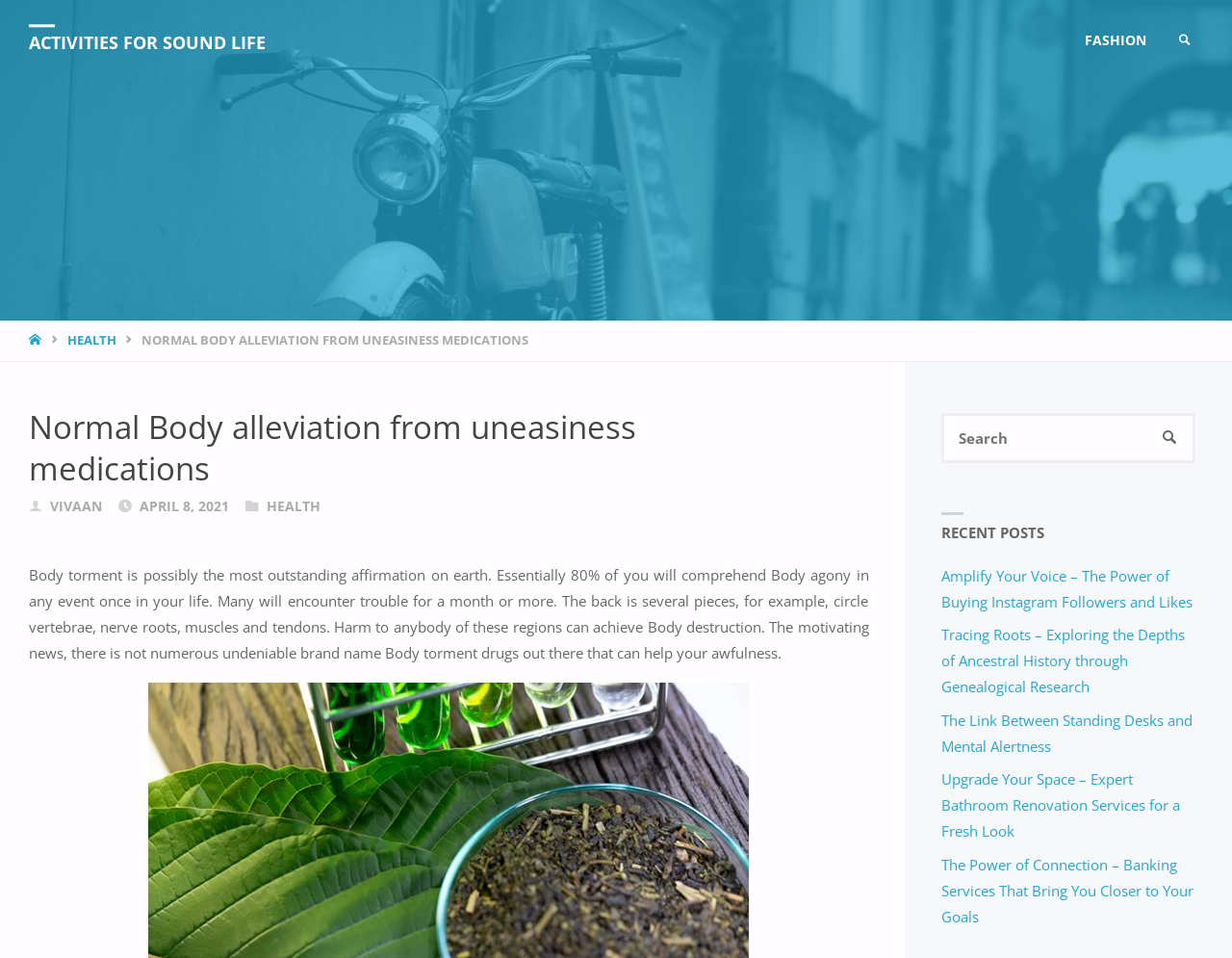Given the element description, predict the bounding box coordinates in the format (top-left x, top-left y, bottom-right x, bottom-right y), using floating point numbers between 0 and 1: parent_node: Search for: name="s" placeholder="Search"

[0.764, 0.431, 0.97, 0.484]